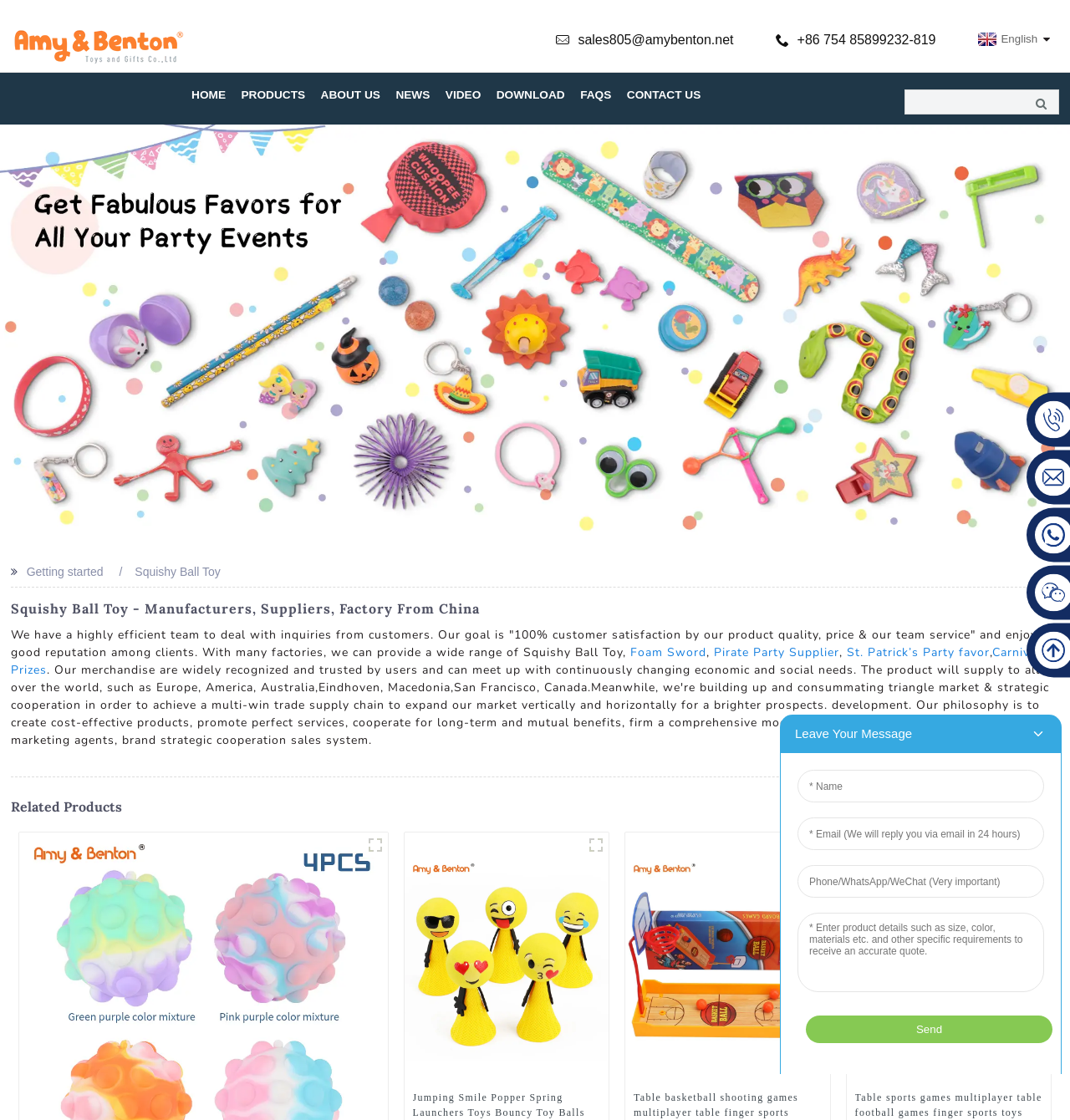Given the description 2022, predict the bounding box coordinates of the UI element. Ensure the coordinates are in the format (top-left x, top-left y, bottom-right x, bottom-right y) and all values are between 0 and 1.

None